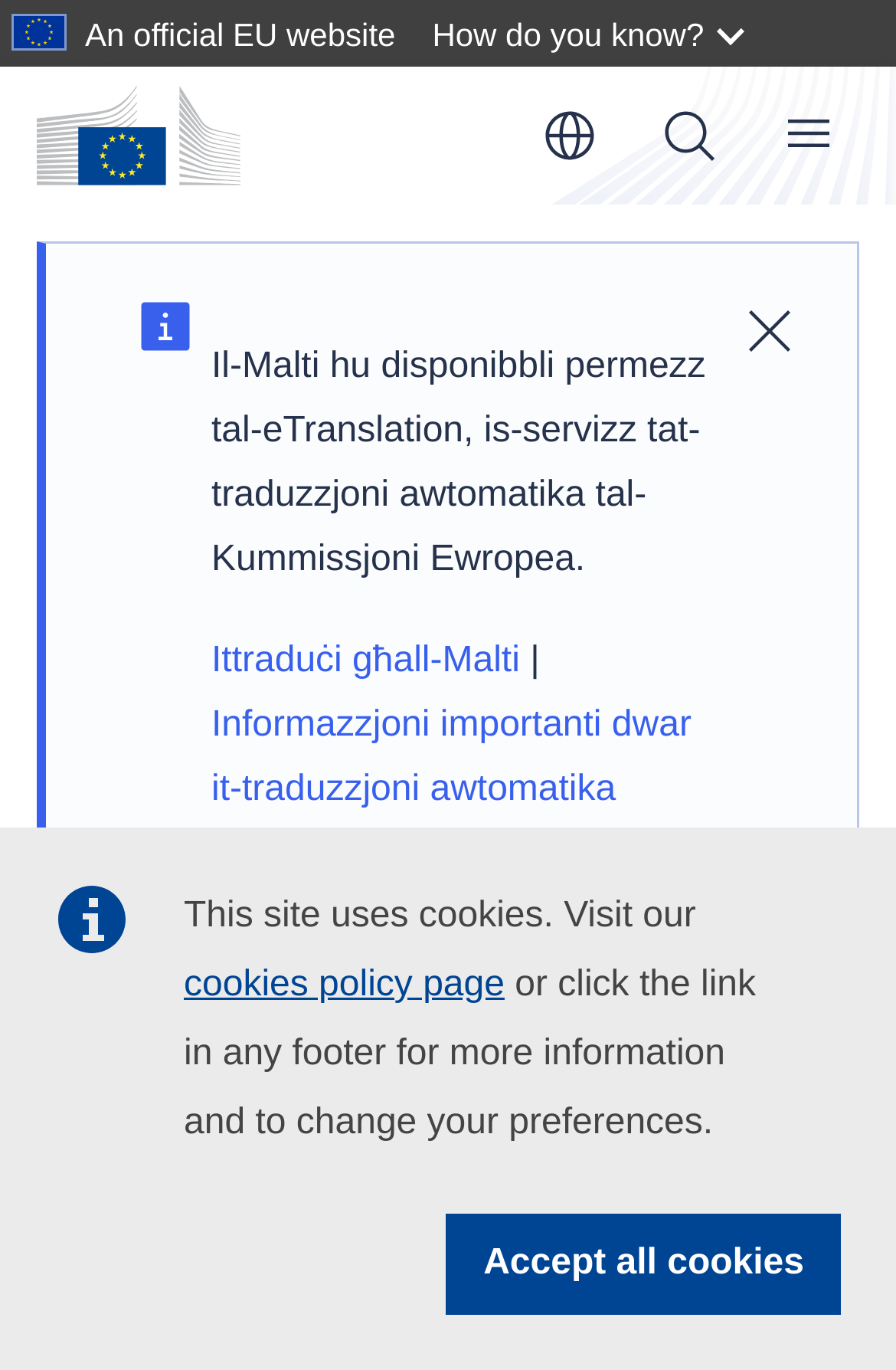Please mark the clickable region by giving the bounding box coordinates needed to complete this instruction: "Change language".

[0.579, 0.062, 0.692, 0.136]